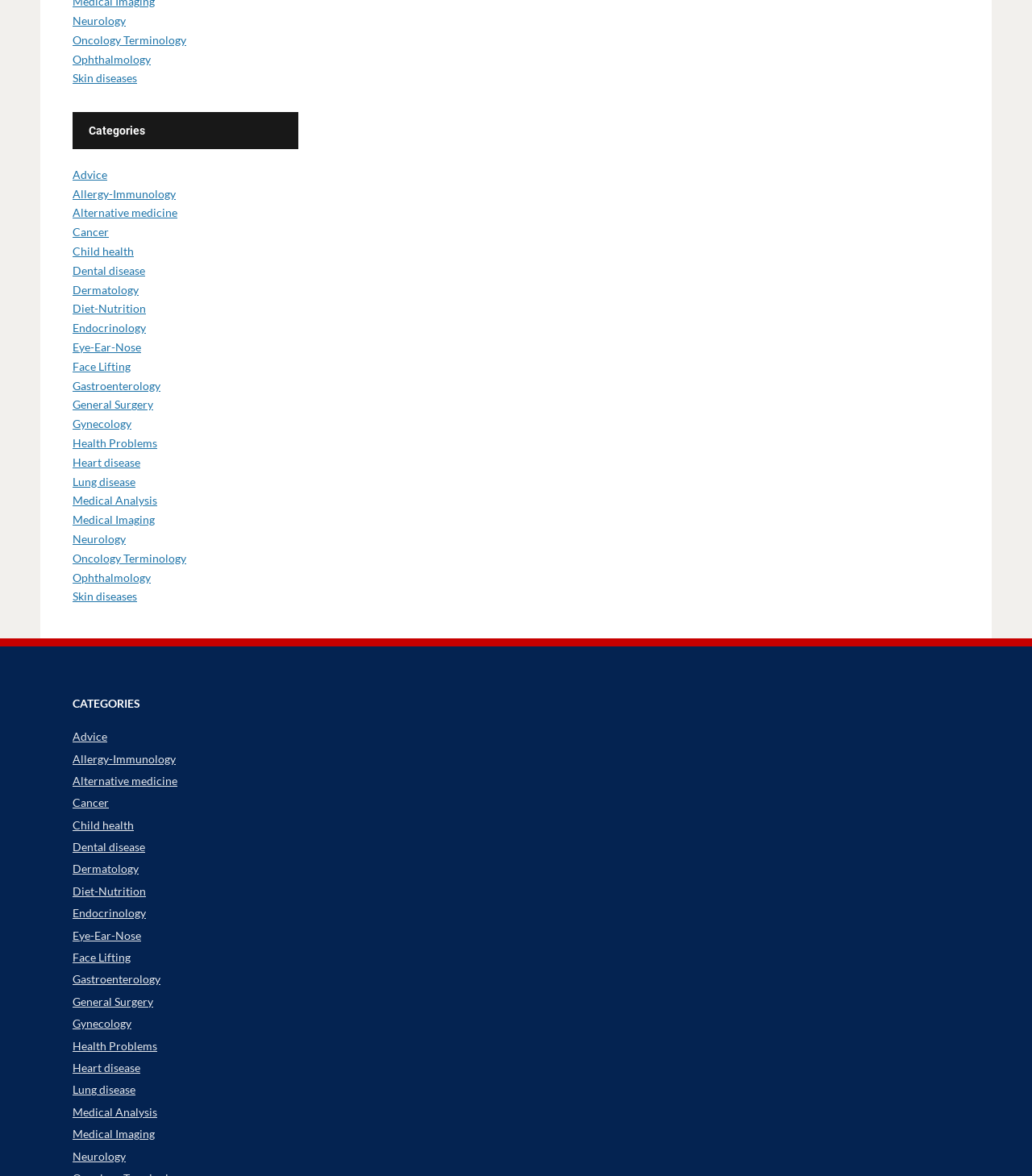Locate the bounding box coordinates of the area where you should click to accomplish the instruction: "Explore Dermatology".

[0.07, 0.24, 0.134, 0.252]